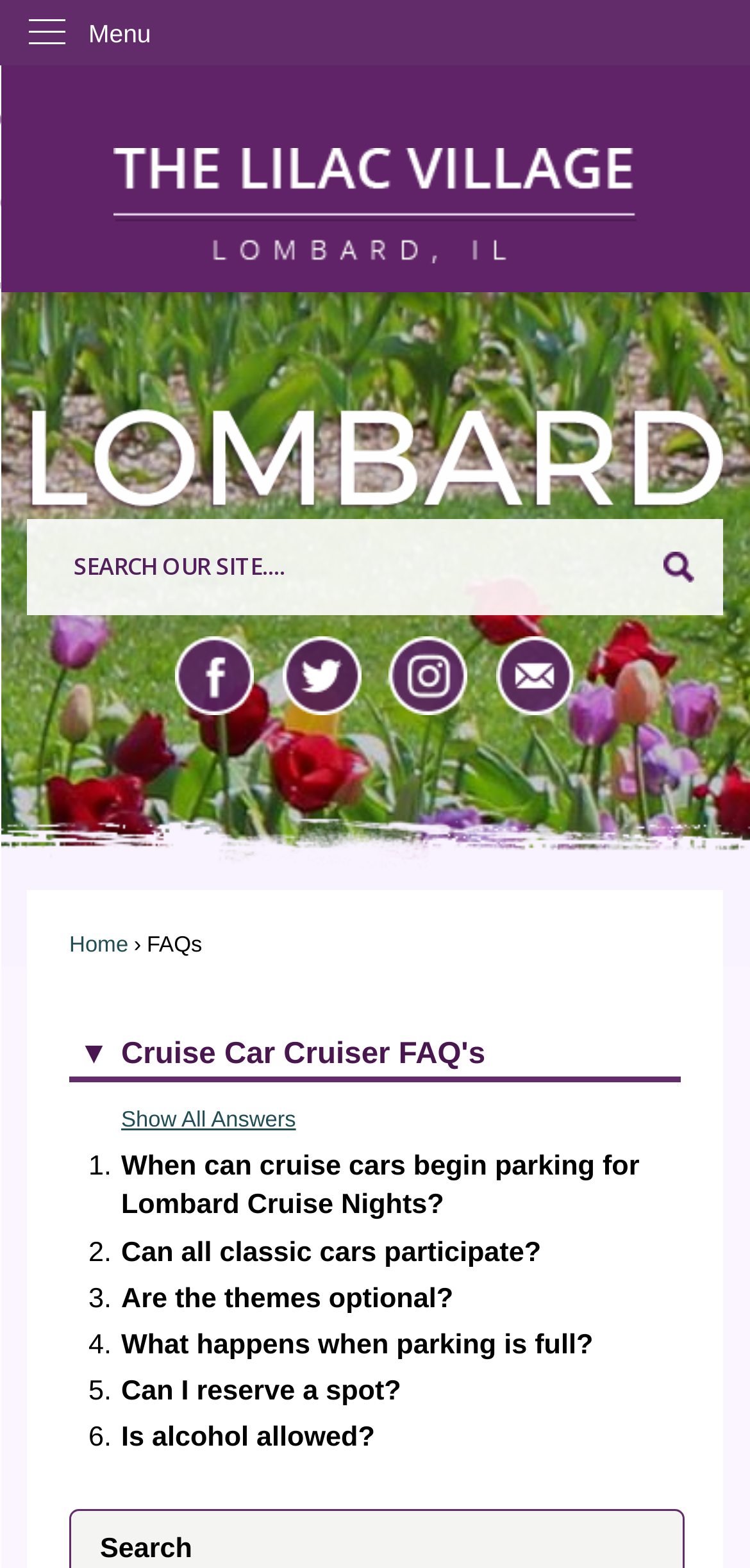Find the bounding box coordinates of the area that needs to be clicked in order to achieve the following instruction: "Check Facebook page". The coordinates should be specified as four float numbers between 0 and 1, i.e., [left, top, right, bottom].

[0.234, 0.406, 0.34, 0.456]